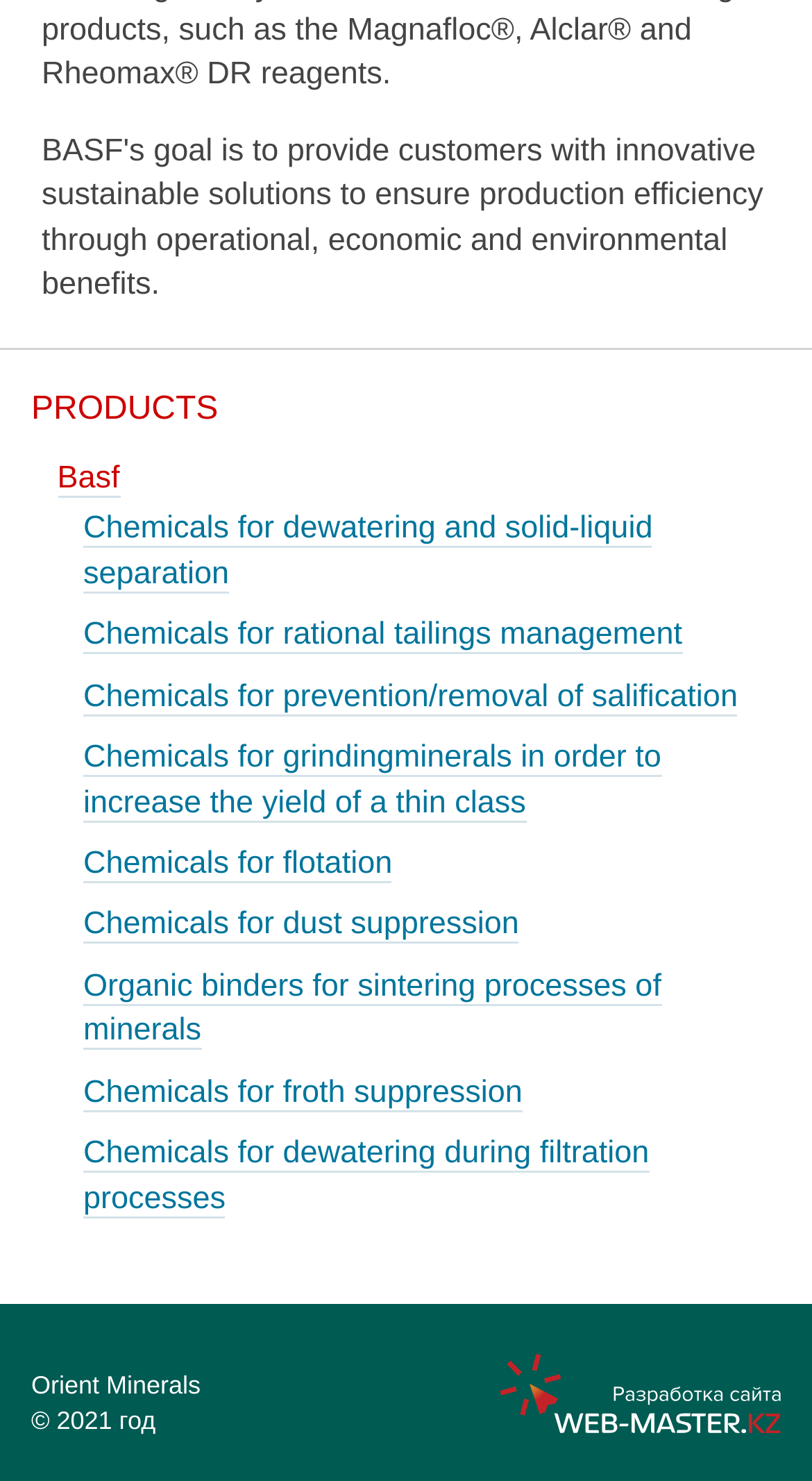What is the purpose of the link at the bottom right corner of the webpage?
Offer a detailed and exhaustive answer to the question.

I found a link at the bottom right corner of the webpage, but its purpose is not clear from the text or context. It does not have any descriptive text, so I cannot determine its purpose.